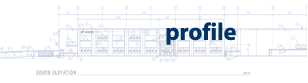Elaborate on the contents of the image in great detail.

The image features a technical illustration, likely related to architectural or engineering design. It prominently displays the word "profile" in bold, dark blue lettering, suggesting a focus on the profile view or outline of a structure. The background is rendered in a lighter blue, indicating a blueprint or schematic style, which is characteristic of design documents used in building projects. Additional text at the bottom reads "SOUTH ELEVATION," further specifying that this view represents the southern aspect of the building. This visual presentation combines technical details with a clear labeling system, making it effective for communication in the fields of architecture and engineering.